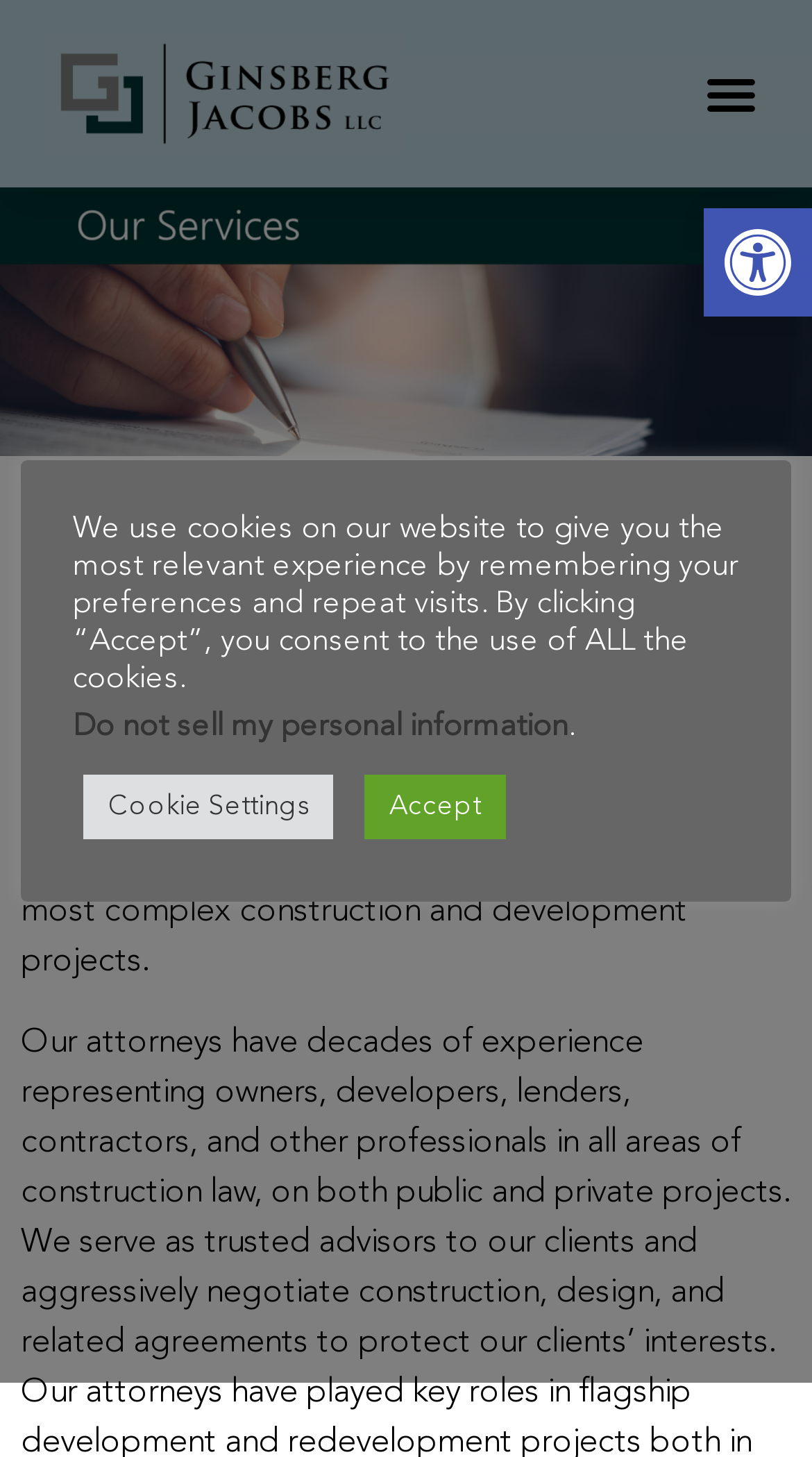What is the purpose of the 'Menu Toggle' button?
Based on the visual details in the image, please answer the question thoroughly.

I inferred the purpose of the 'Menu Toggle' button by looking at its properties, which indicate that it is currently not expanded. This suggests that the button is used to toggle the expansion or collapse of the menu.